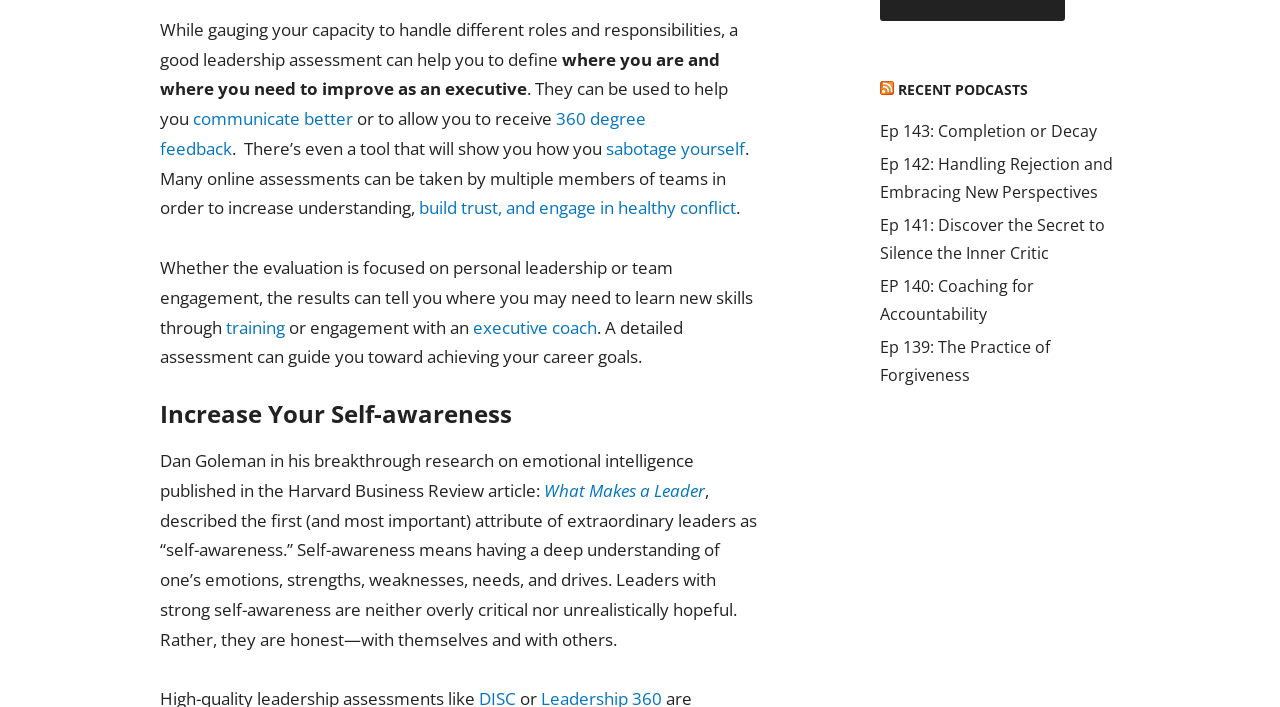Please determine the bounding box coordinates for the UI element described as: "communicate better".

[0.151, 0.151, 0.276, 0.184]